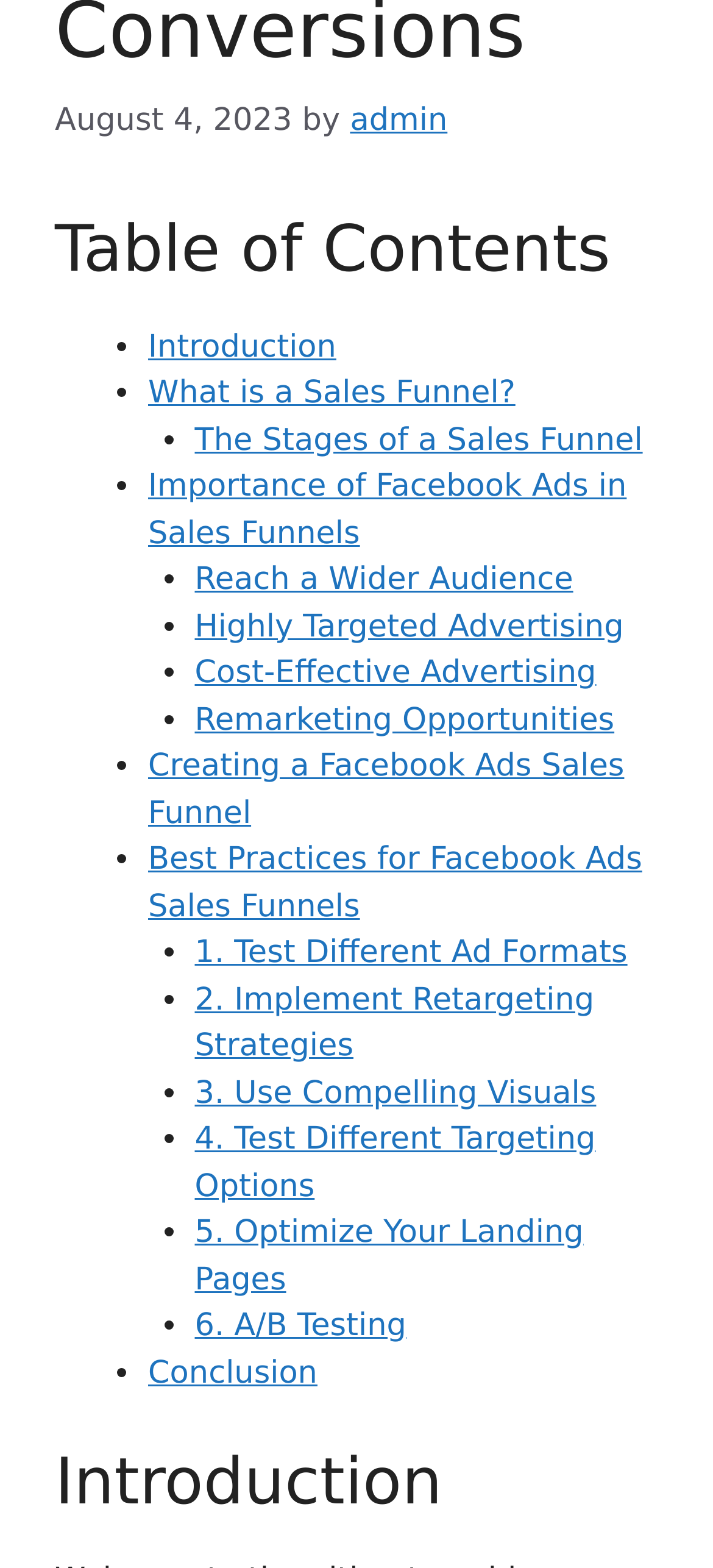Locate the coordinates of the bounding box for the clickable region that fulfills this instruction: "Click on 'admin'".

[0.491, 0.065, 0.628, 0.089]